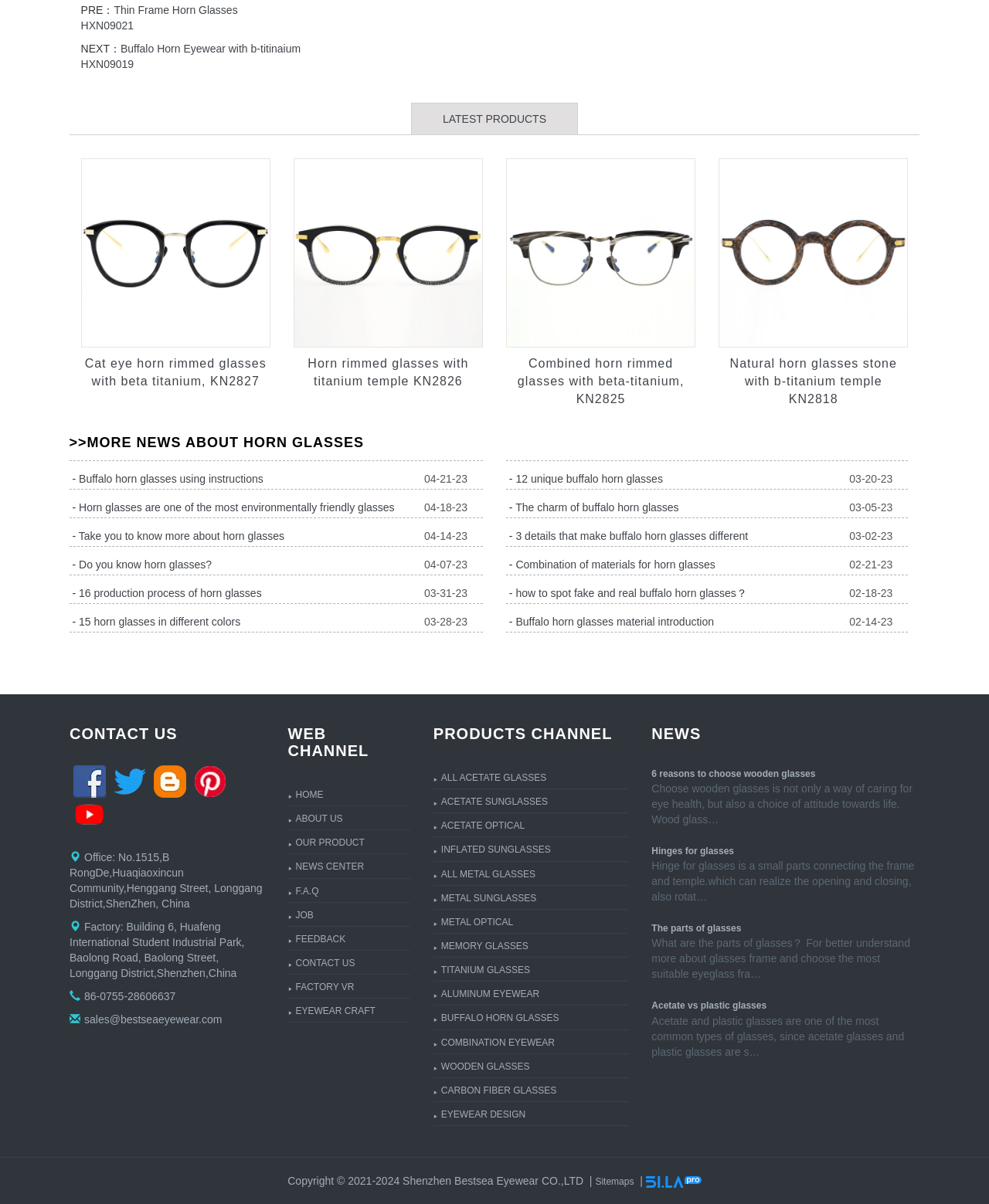Identify the bounding box coordinates of the section to be clicked to complete the task described by the following instruction: "Click on the 'Thin Frame Horn Glasses HXN09021' link". The coordinates should be four float numbers between 0 and 1, formatted as [left, top, right, bottom].

[0.082, 0.003, 0.24, 0.026]